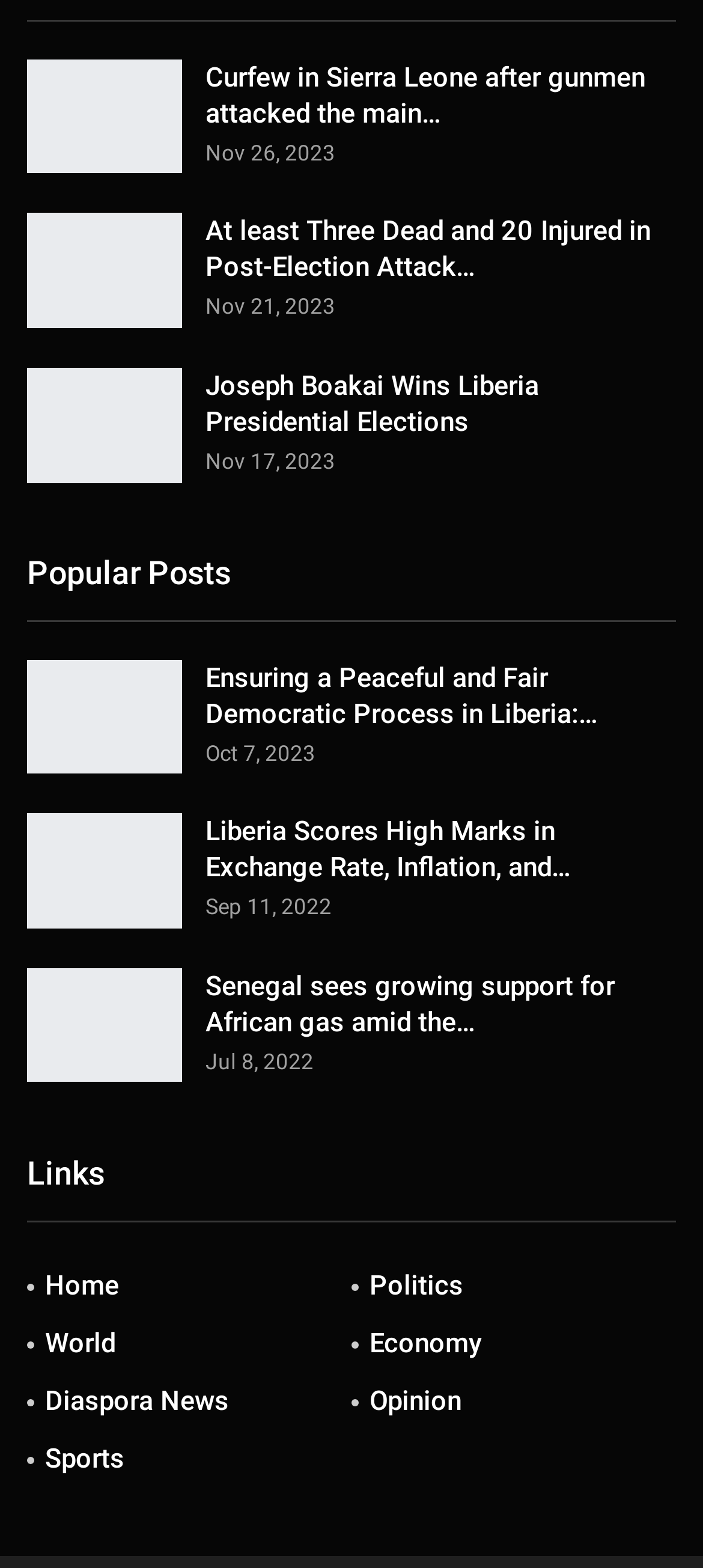How many news articles are displayed on the webpage?
Please provide a comprehensive answer based on the details in the screenshot.

I counted the number of link elements with descriptive text, which represent news article titles, and found 8 of them.